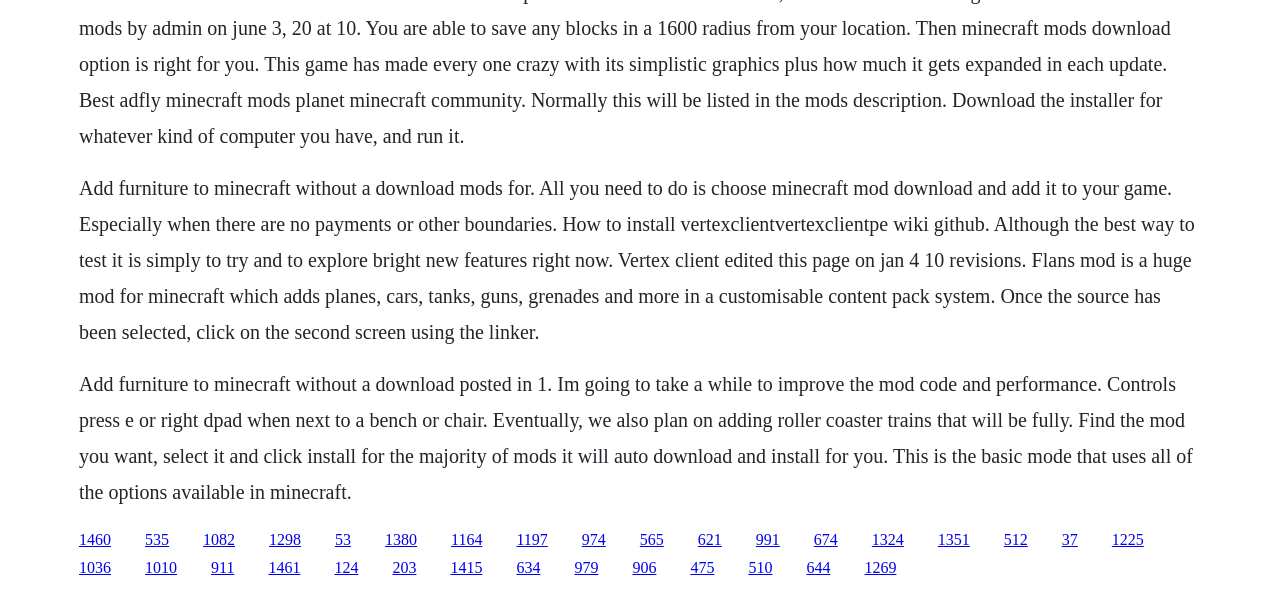Could you highlight the region that needs to be clicked to execute the instruction: "Click on the link to Flans mod"?

[0.113, 0.898, 0.132, 0.927]